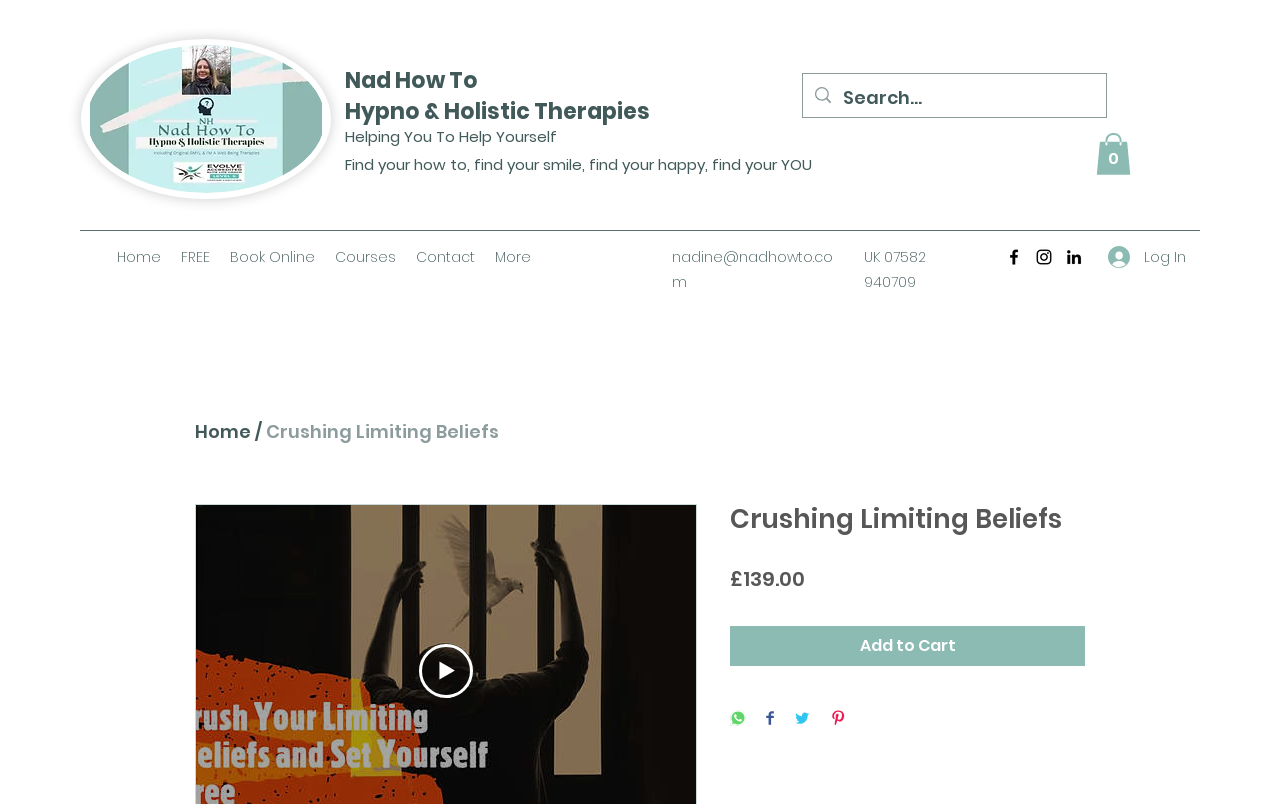Determine the bounding box coordinates of the region to click in order to accomplish the following instruction: "View courses". Provide the coordinates as four float numbers between 0 and 1, specifically [left, top, right, bottom].

[0.254, 0.302, 0.318, 0.339]